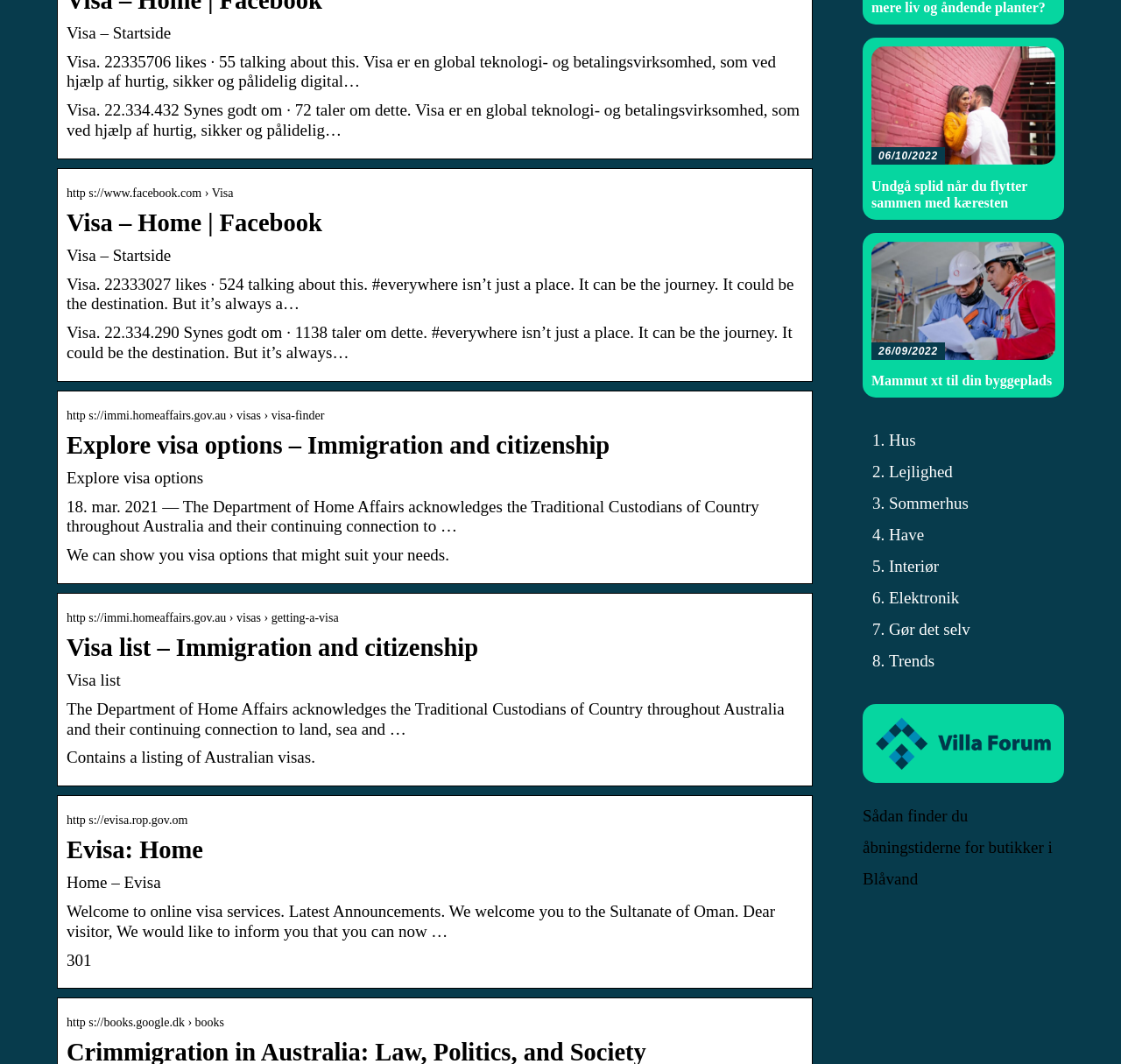Find and provide the bounding box coordinates for the UI element described with: "Gør det selv".

[0.793, 0.583, 0.866, 0.6]